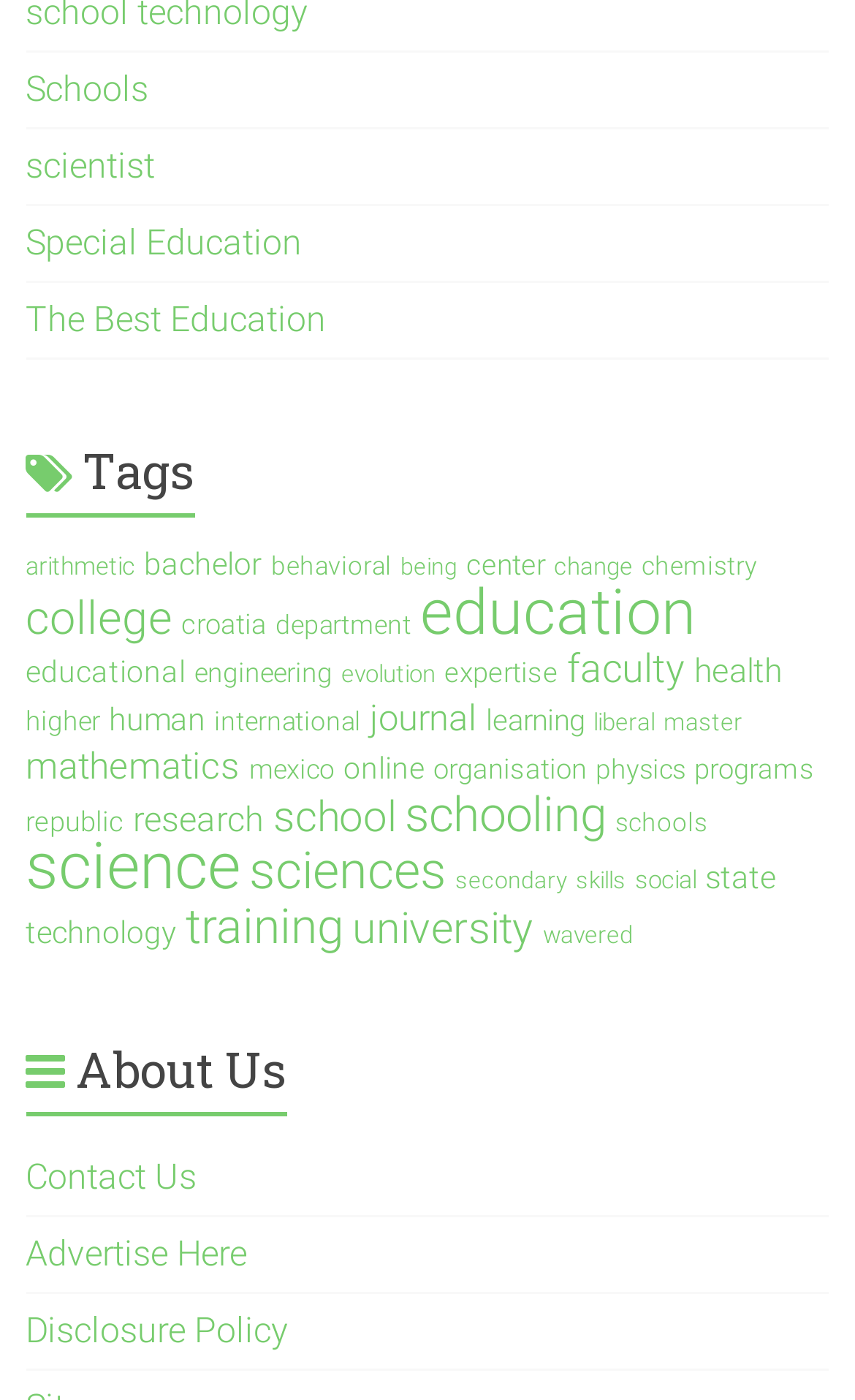Could you specify the bounding box coordinates for the clickable section to complete the following instruction: "Visit the 'About Us' page"?

[0.03, 0.739, 0.97, 0.814]